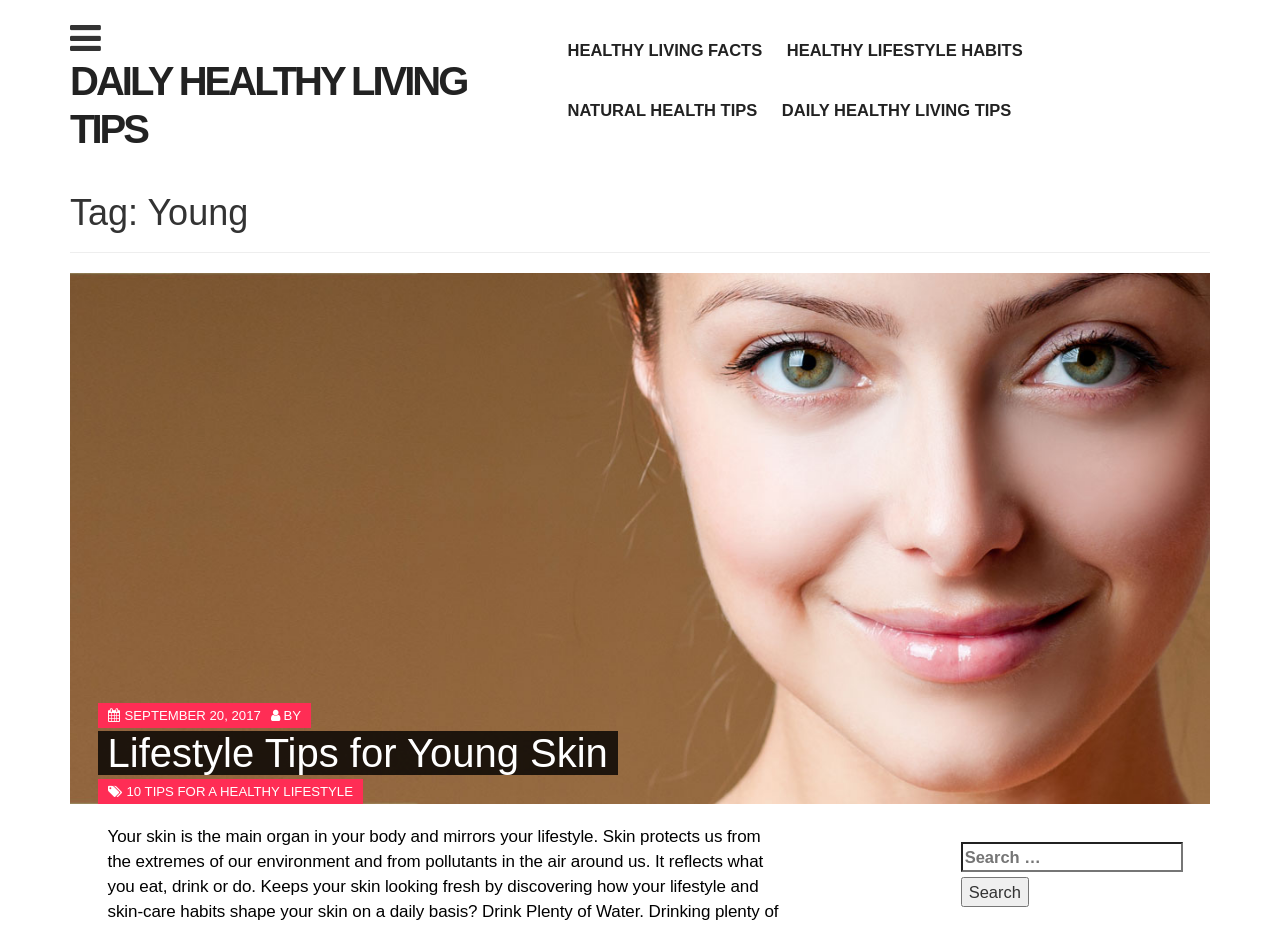What is the date of the article 'Lifestyle Tips for Young Skin'?
Answer the question with a thorough and detailed explanation.

The date of the article 'Lifestyle Tips for Young Skin' is mentioned as 'SEPTEMBER 20, 2017' in the 'HeaderAsNonLandmark' section, which suggests that it is the publication date of the article.